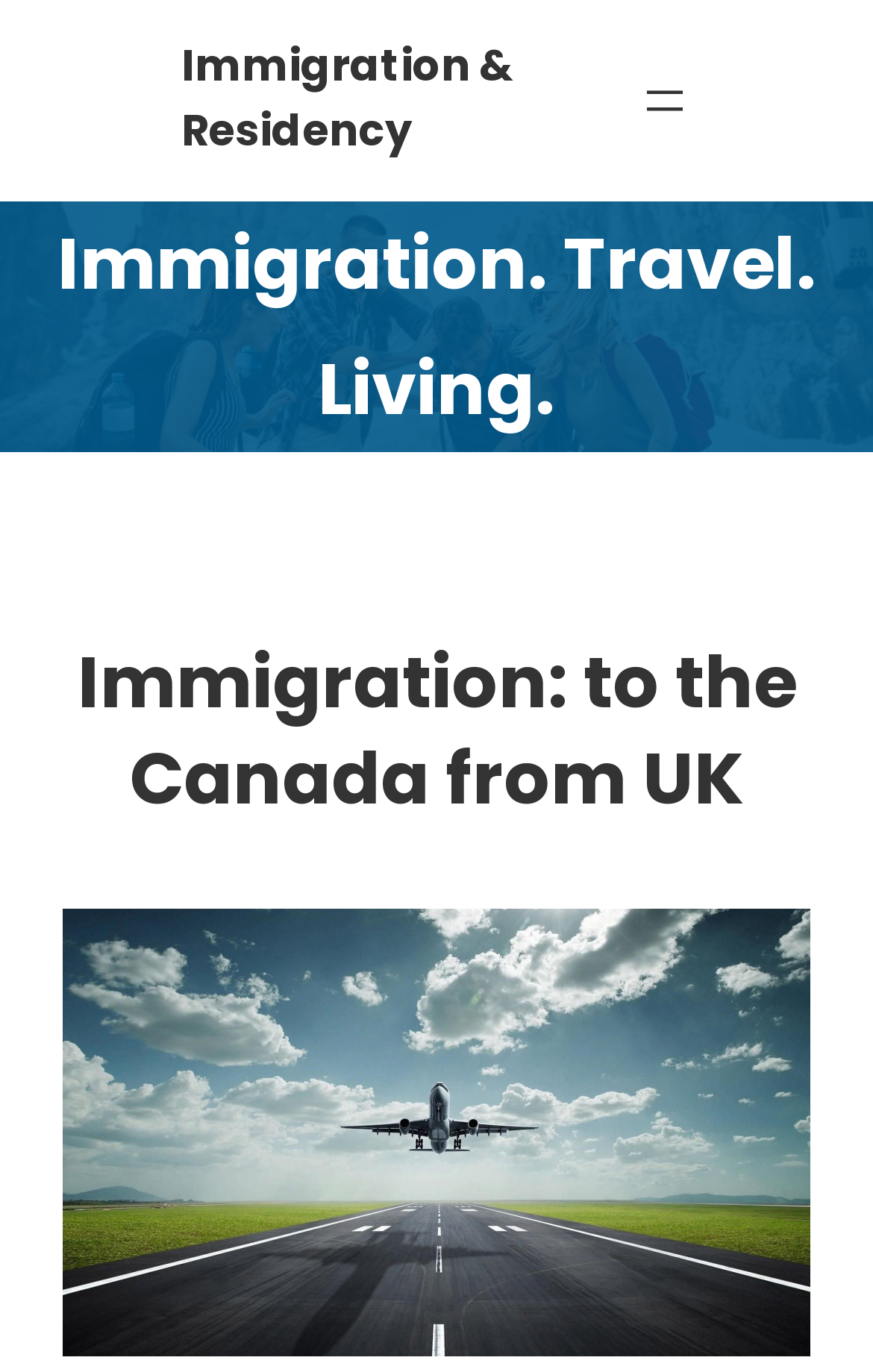What is the purpose of the button in the top right corner?
Offer a detailed and exhaustive answer to the question.

The button in the top right corner has a label 'Open menu' and has a popup dialog, indicating that its purpose is to open a menu, likely a navigation menu, when clicked.